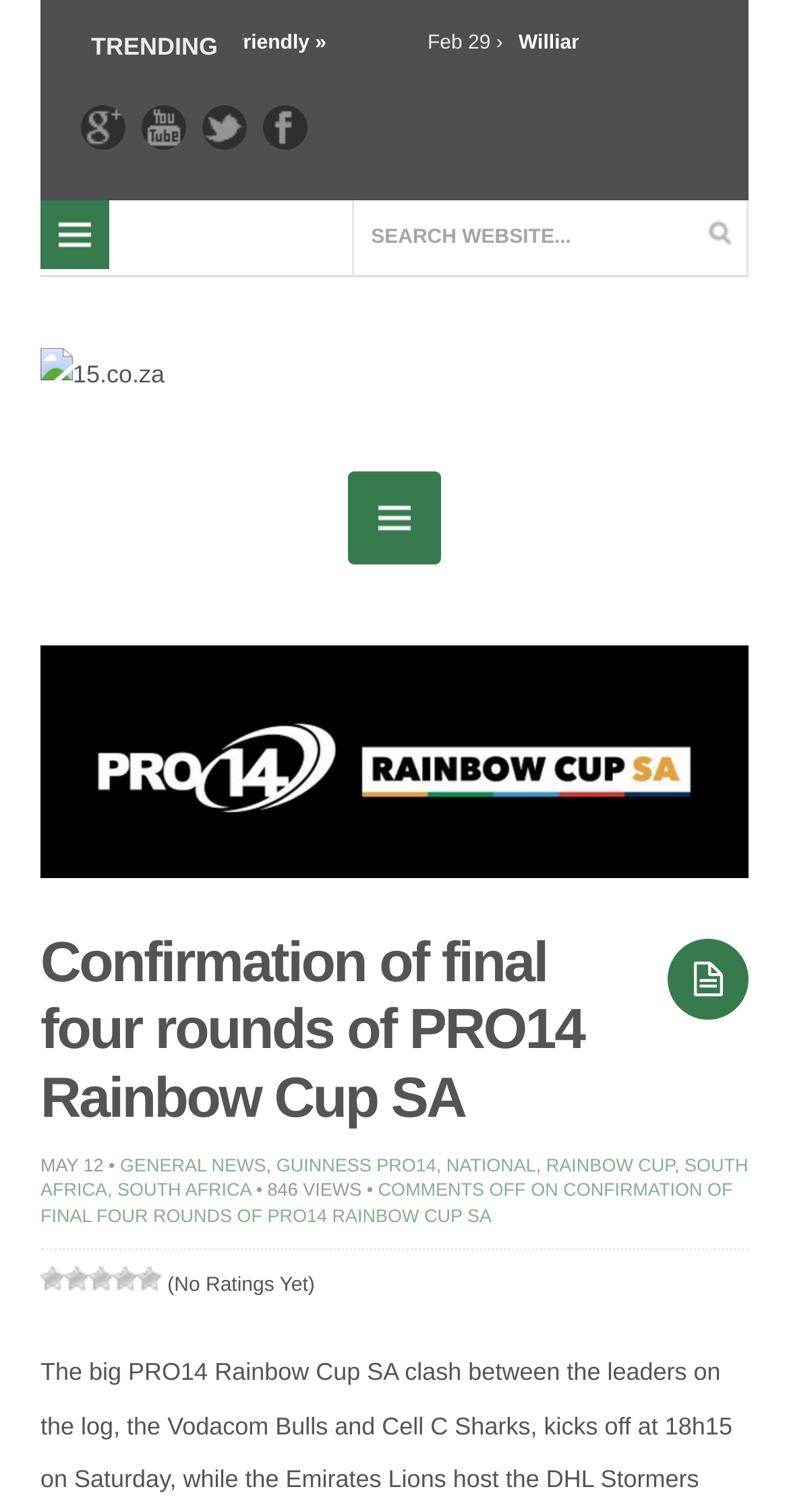What is the category of the news article?
Please look at the screenshot and answer using one word or phrase.

GENERAL NEWS